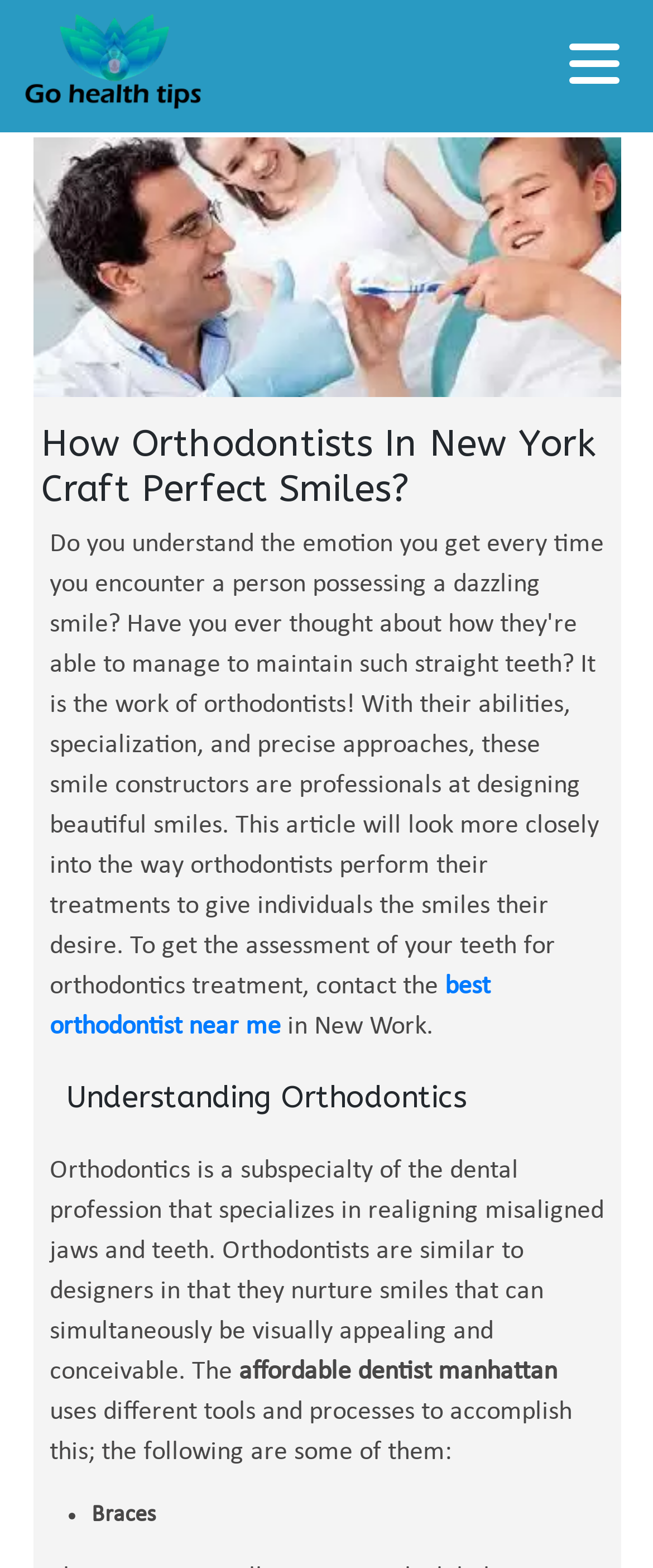Describe every aspect of the webpage in a detailed manner.

The webpage appears to be about orthodontists and dentists, with a focus on finding the best ones near the user's location. At the top of the page, there is a logo image, which is situated near the top left corner. Below the logo, there is a large image that spans most of the width of the page, with the text "best dentist near me" written on it.

The main content of the page is divided into sections, with headings that provide a clear structure. The first heading, "How Orthodontists In New York Craft Perfect Smiles?", is located near the top of the page, above a link to "best orthodontist near me". This link is positioned roughly in the middle of the page, with a short text "in New Work." to its right.

The next section is headed by "Understanding Orthodontics", which is situated below the previous link. This section contains a block of text that explains what orthodontics is and what orthodontists do. The text is followed by another link, "affordable dentist manhattan", which is positioned near the bottom of the page.

Below the text, there is a list of tools and processes used in orthodontics, marked by a bullet point ("•"). The first item on the list is "Braces", which is indented below the bullet point.

Overall, the page has a clear and organized structure, with headings and links that guide the user through the content. The use of images and text creates a visually appealing layout that is easy to navigate.